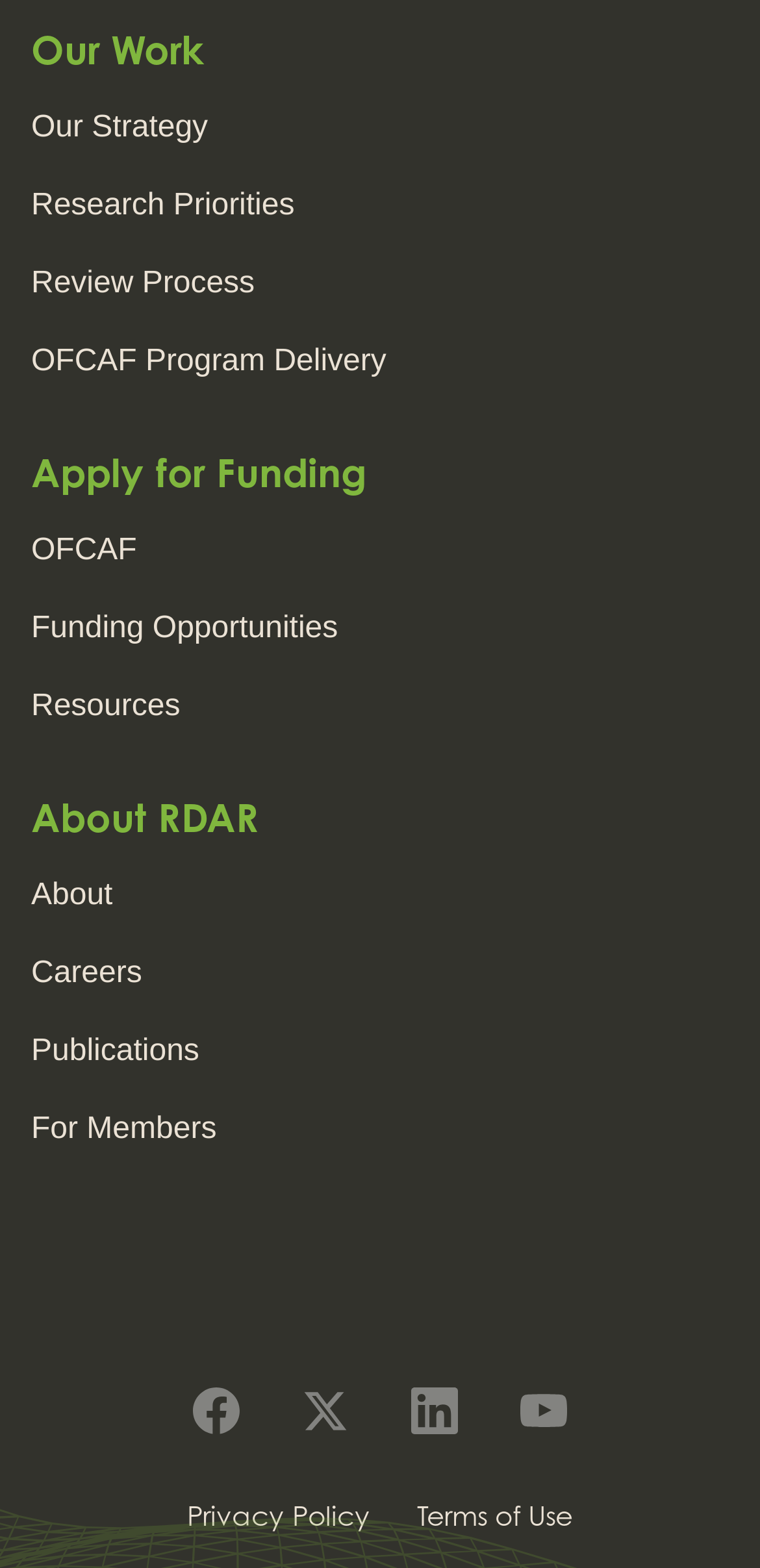Using the information in the image, give a detailed answer to the following question: What is the main category of the webpage?

Based on the headings and links on the webpage, it appears to be related to research and funding, with categories such as 'Our Work', 'Apply for Funding', and 'About RDAR'.